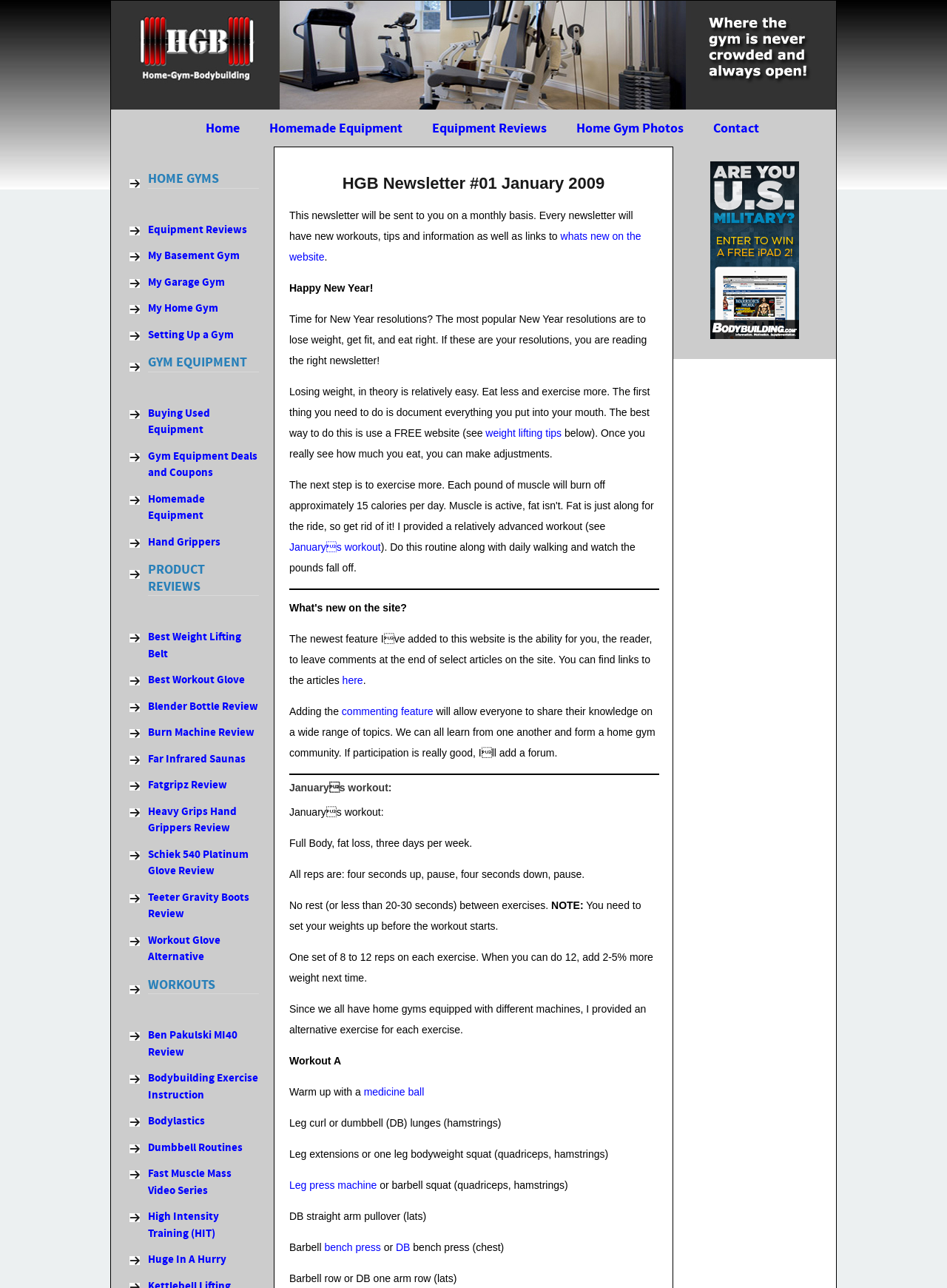Identify the bounding box coordinates for the region to click in order to carry out this instruction: "Read the 'HGB Newsletter #01 January 2009' heading". Provide the coordinates using four float numbers between 0 and 1, formatted as [left, top, right, bottom].

[0.305, 0.134, 0.695, 0.15]